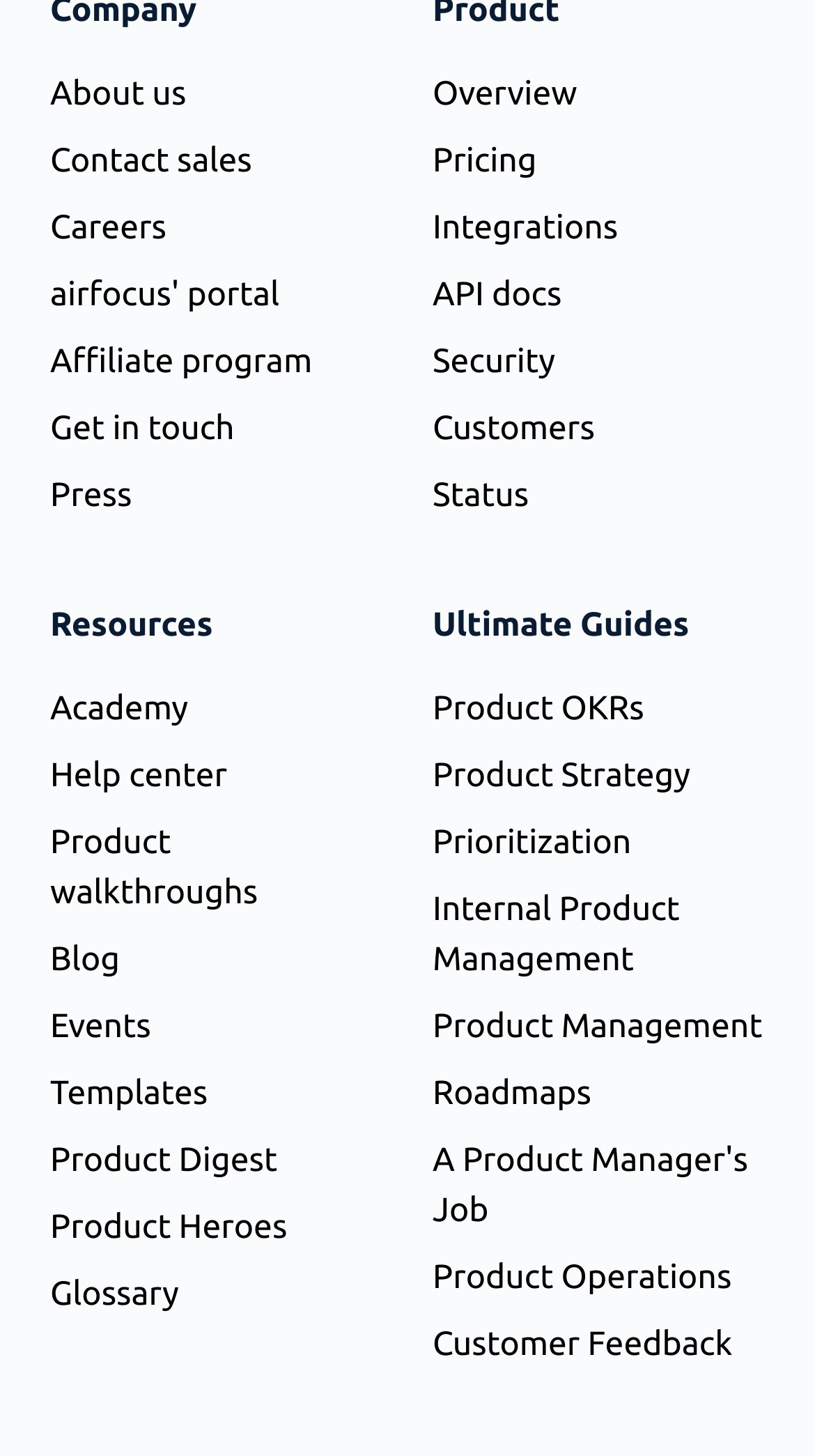Respond to the question below with a single word or phrase:
How many static texts are there on the webpage?

2